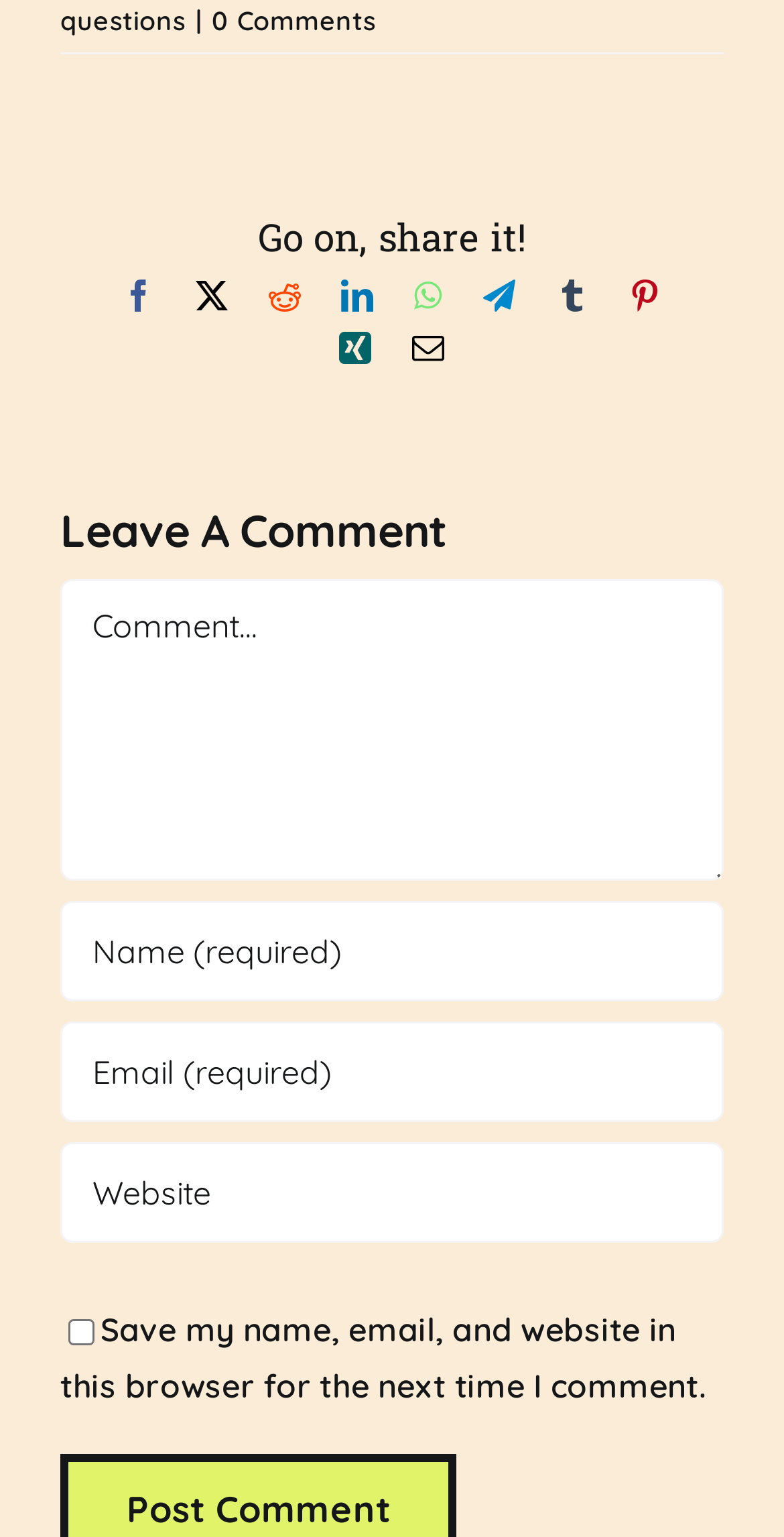How many text fields are required for commenting?
Refer to the image and give a detailed answer to the question.

I identified three required text fields: 'Comment', 'Name (required)', and 'Email (required)'. These fields must be filled in to submit a comment.